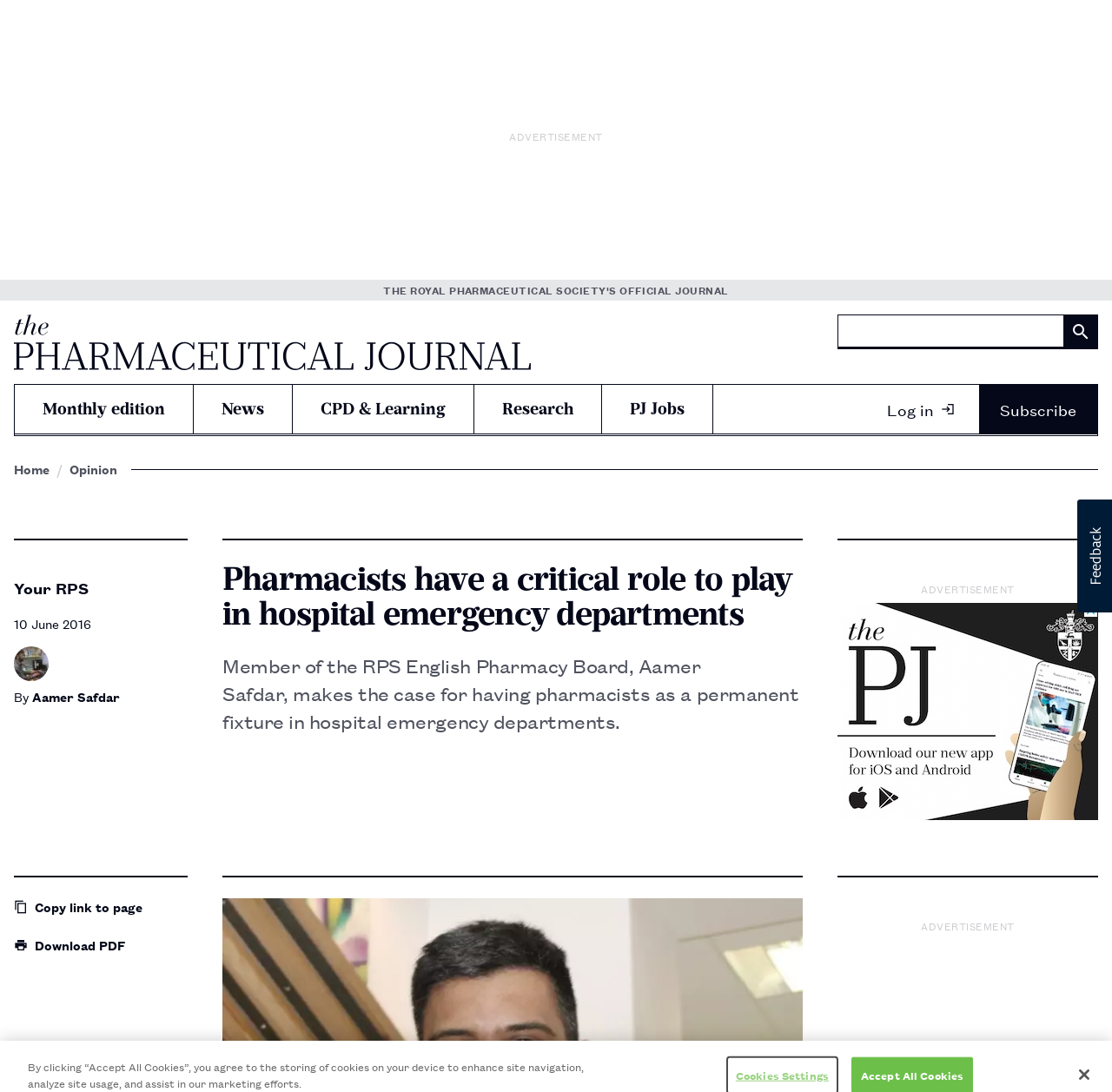What can be done with the article?
Analyze the image and deliver a detailed answer to the question.

There are buttons at the bottom of the article that allow users to 'copy' or 'print' the article, suggesting that these are possible actions that can be taken with the article.